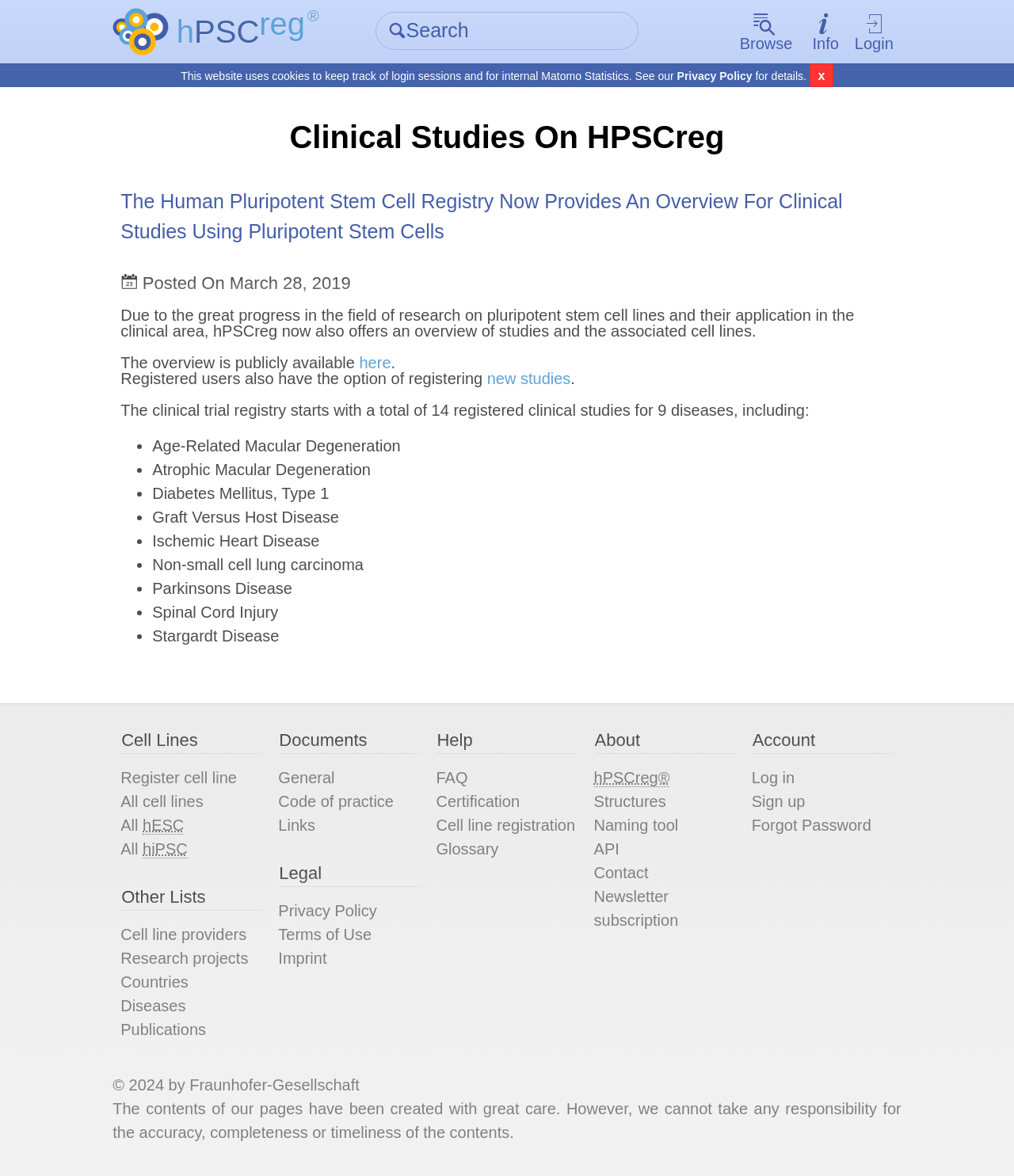Using details from the image, please answer the following question comprehensively:
What type of cells are used in the clinical studies?

The type of cells used in the clinical studies can be inferred from the text 'The Human Pluripotent Stem Cell Registry Now Provides An Overview For Clinical Studies Using Pluripotent Stem Cells' which mentions the use of pluripotent stem cells.